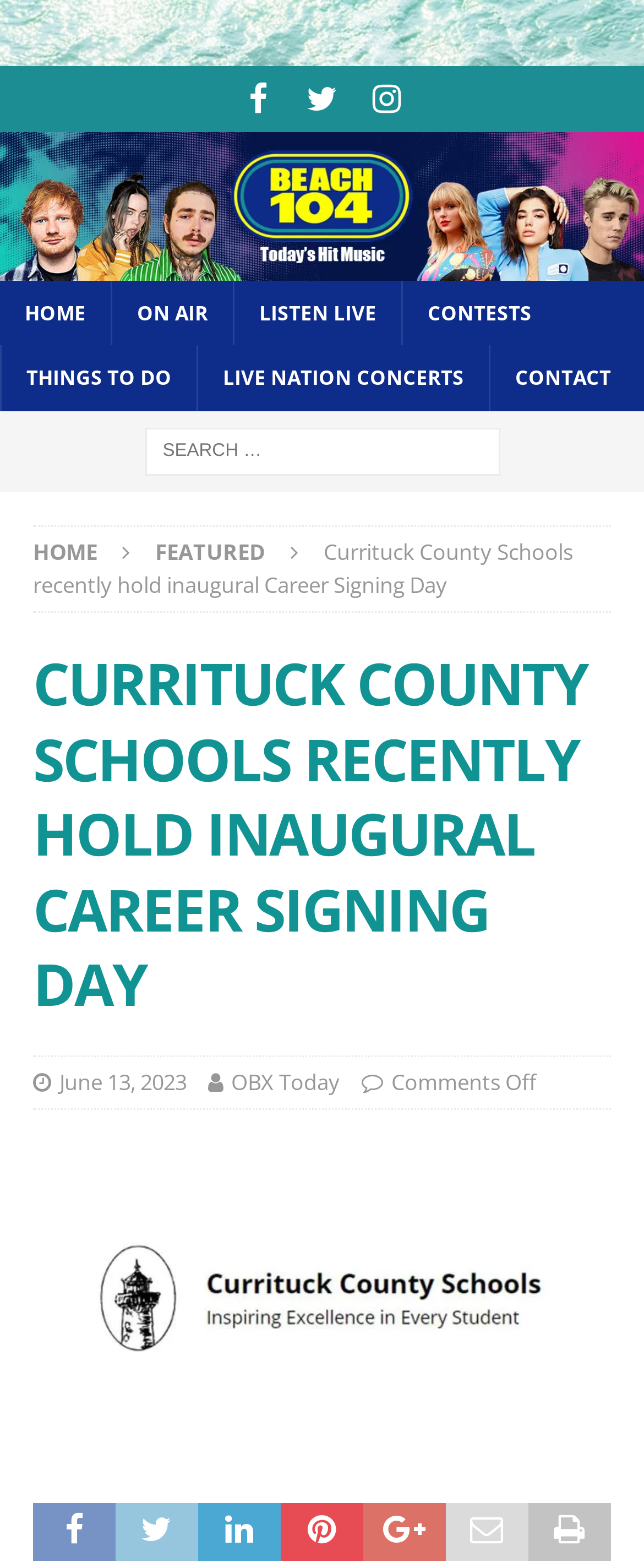Can you identify and provide the main heading of the webpage?

CURRITUCK COUNTY SCHOOLS RECENTLY HOLD INAUGURAL CAREER SIGNING DAY